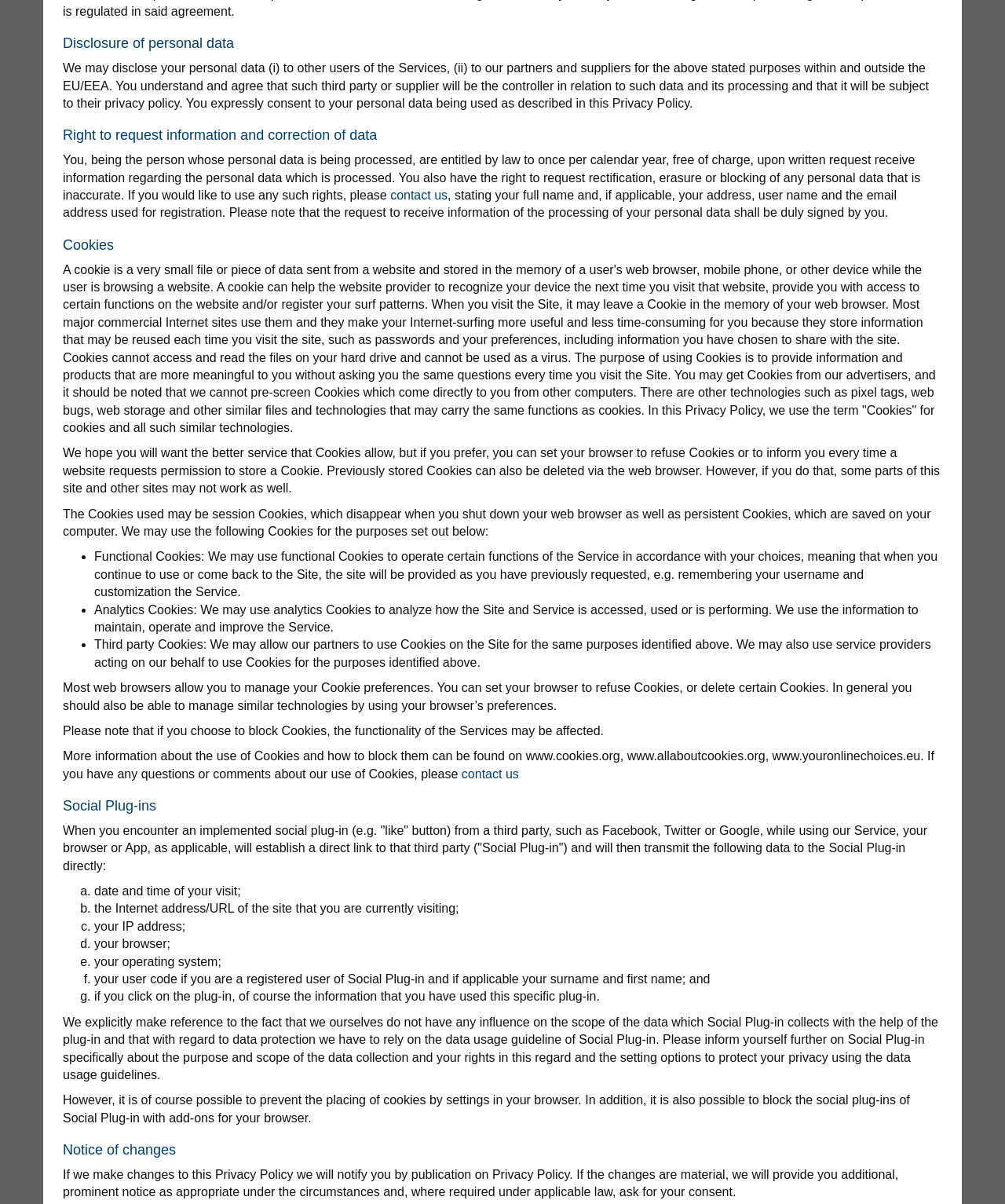What will happen if users choose to block cookies?
Please analyze the image and answer the question with as much detail as possible.

According to the webpage, if users choose to block cookies, some parts of the site and other sites may not work as well, as cookies are used to provide information and products that are more meaningful to the user without asking the same questions every time they visit the site.